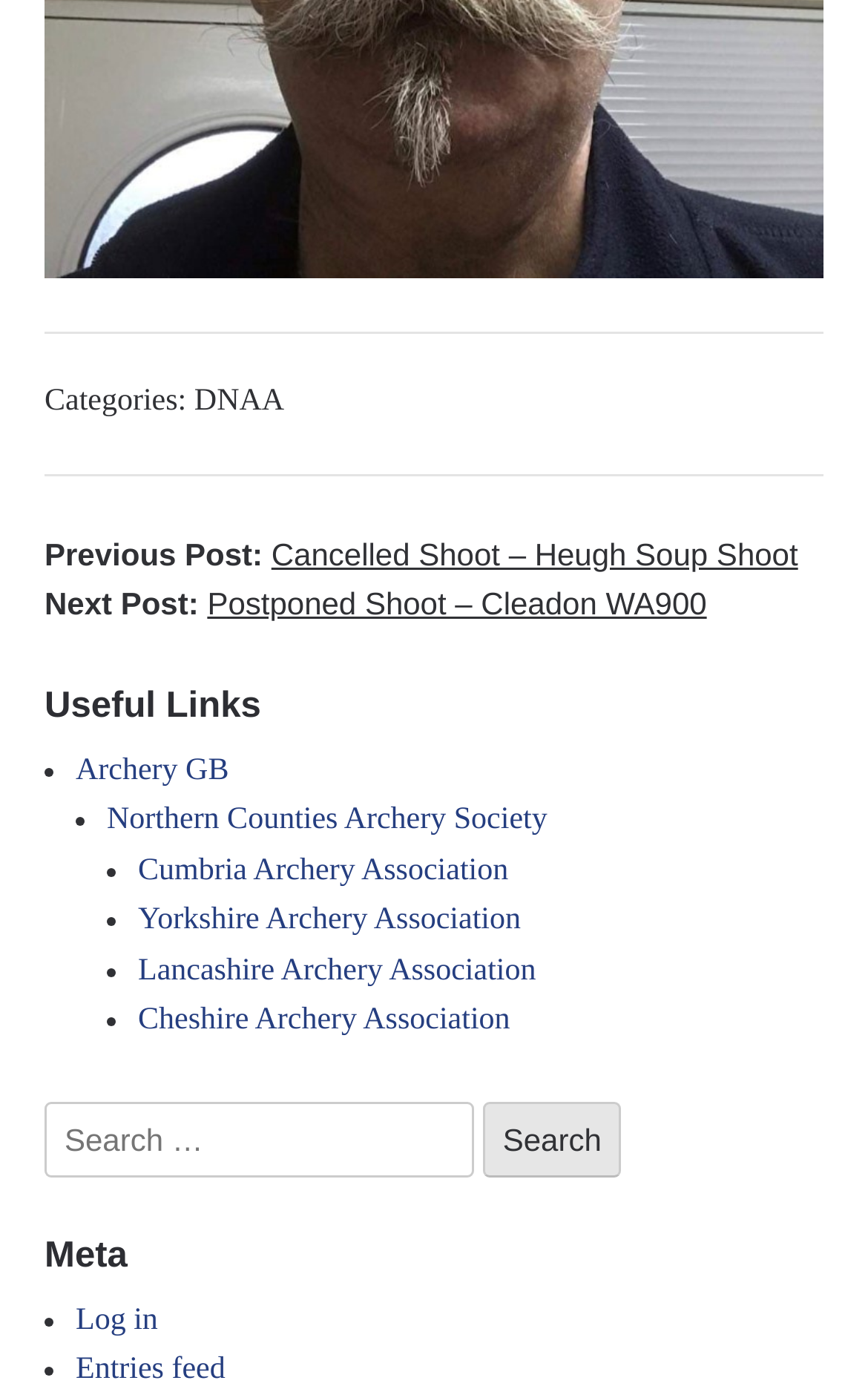Provide the bounding box coordinates of the HTML element described by the text: "Northern Counties Archery Society".

[0.123, 0.579, 0.631, 0.603]